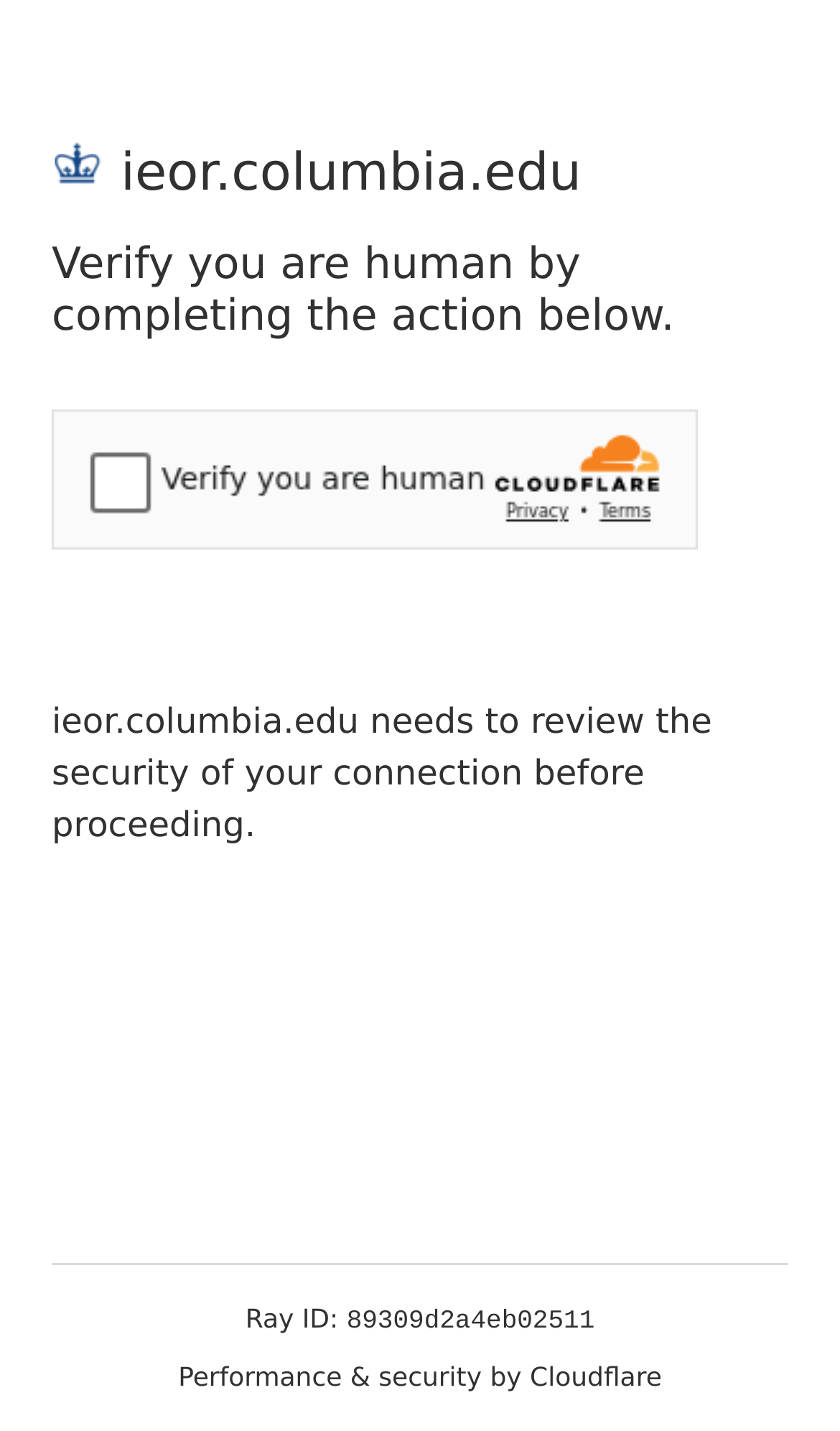What is the relationship between ieor.columbia.edu and Cloudflare?
Ensure your answer is thorough and detailed.

The relationship between ieor.columbia.edu and Cloudflare is a security partnership, as indicated by the text 'Performance & security by Cloudflare' at the bottom of the page, suggesting that Cloudflare is providing security services to ieor.columbia.edu.